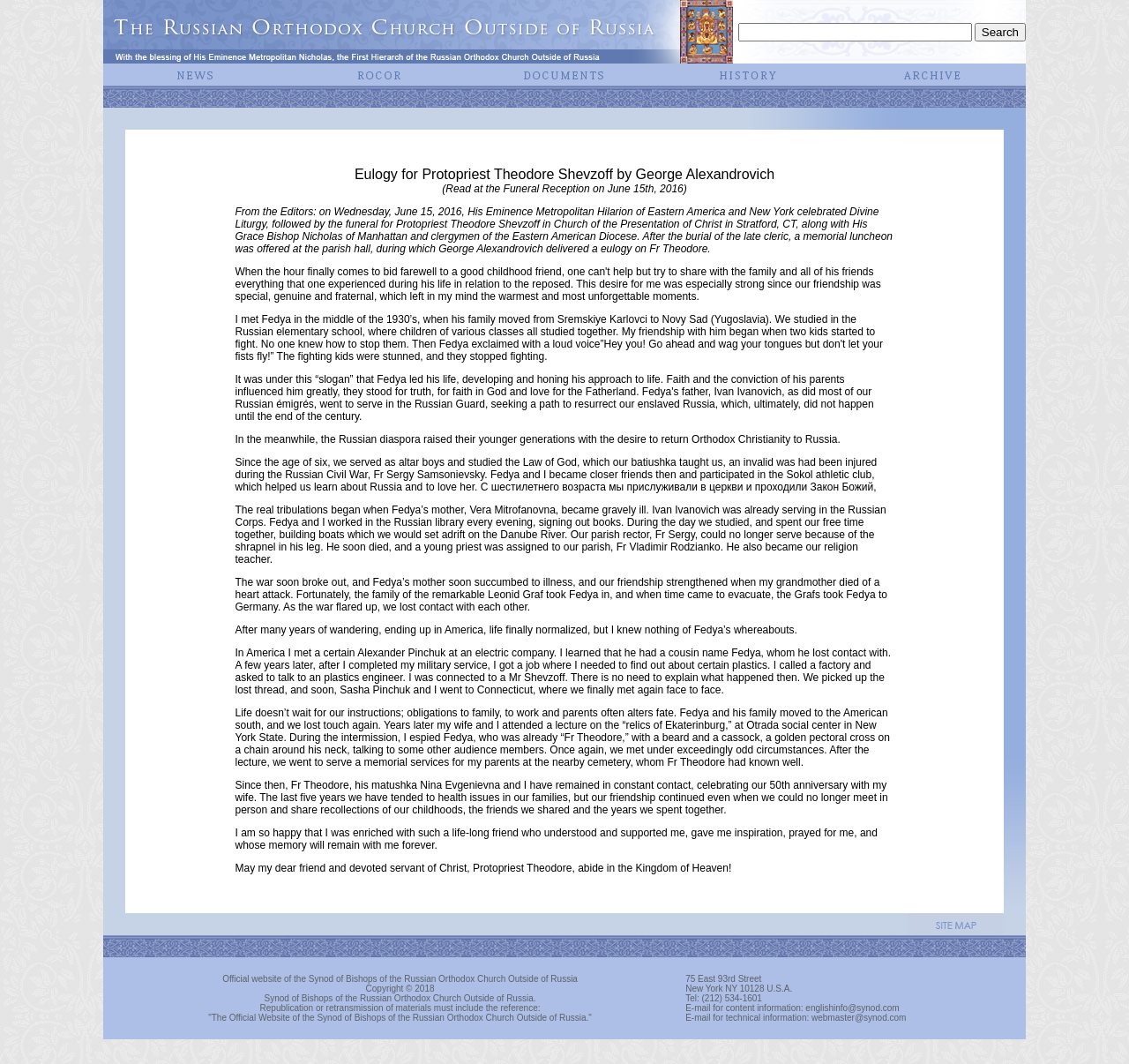What is the address of the Synod of Bishops?
Could you please answer the question thoroughly and with as much detail as possible?

The address of the Synod of Bishops can be found at the bottom of the webpage, which provides contact information for the organization.